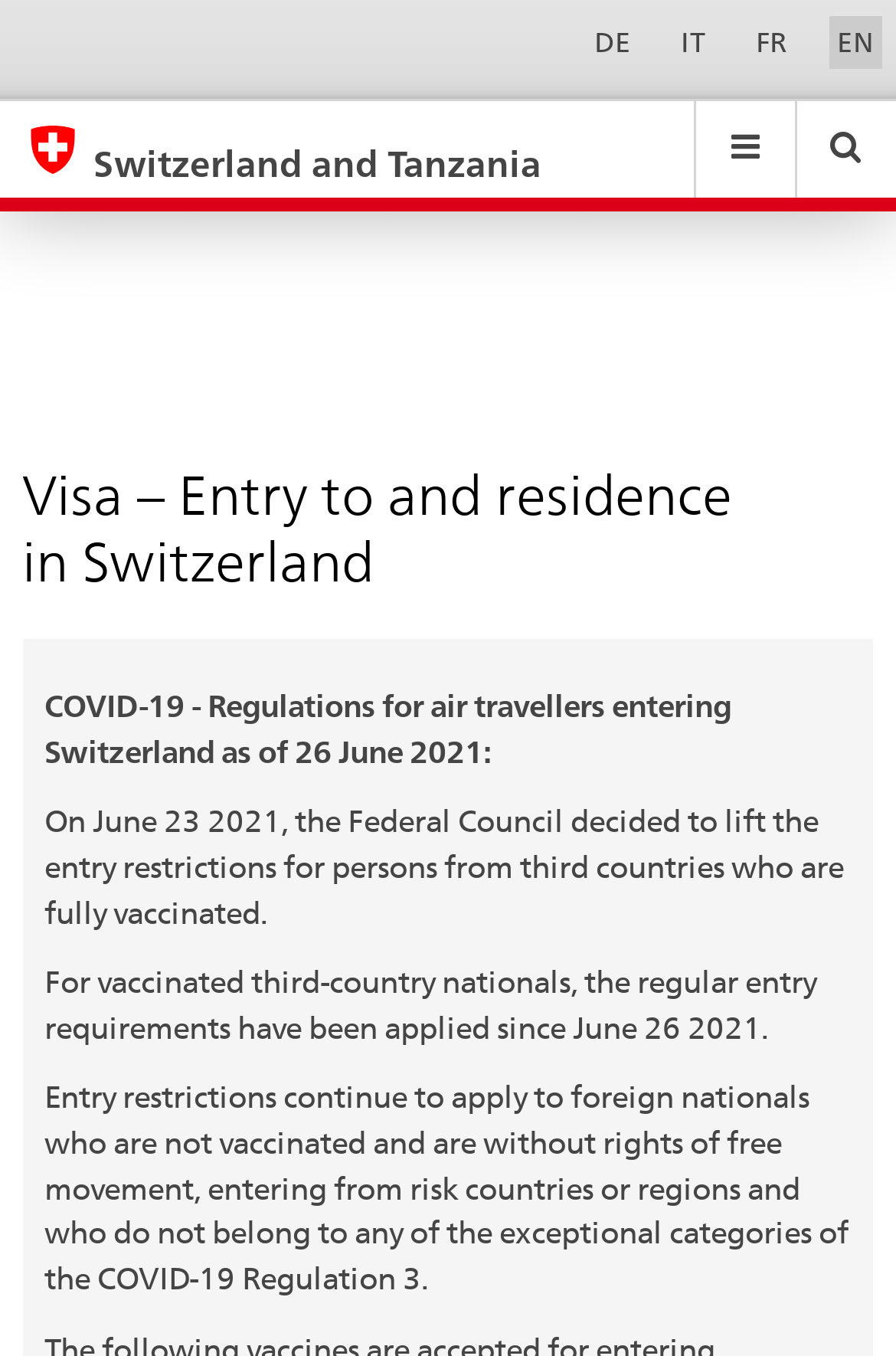What is the current status of entry restrictions for vaccinated third-country nationals?
Please give a detailed and elaborate answer to the question based on the image.

I found the answer by reading the static text elements within the main content section, which stated 'For vaccinated third-country nationals, the regular entry requirements have been applied since June 26 2021', implying that the entry restrictions have been lifted.